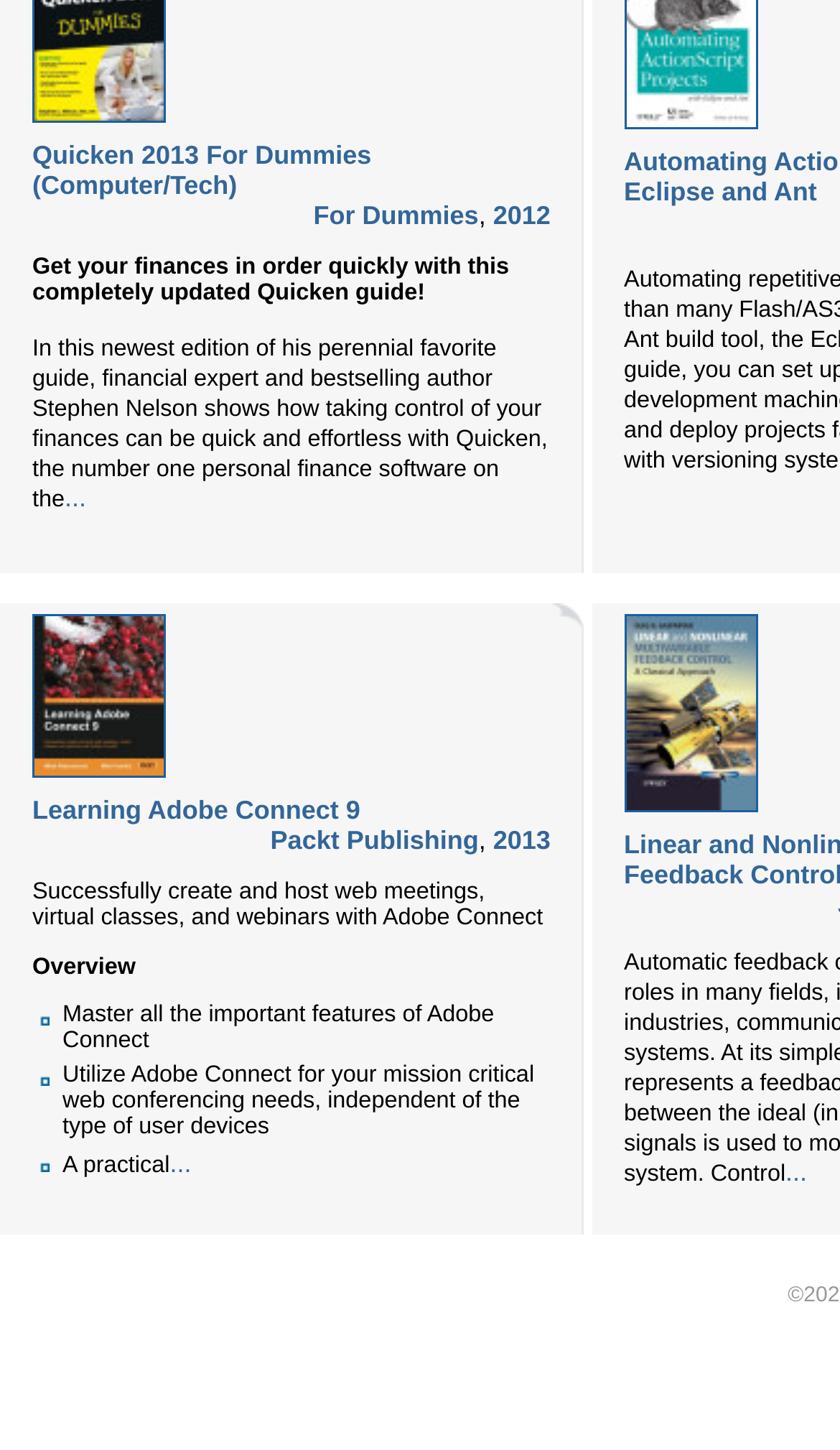Locate the bounding box coordinates of the clickable area needed to fulfill the instruction: "View Quicken 2013 For Dummies book details".

[0.038, 0.068, 0.197, 0.089]